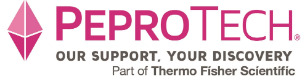Illustrate the image with a detailed caption.

The image features the logo of PeproTech, a company that specializes in providing support for scientific research and discovery. The logo prominently displays the name "PeproTech" in a vibrant pink font, accompanied by a stylized icon that resembles a diamond or crystal shape. Below the company name, the tagline "OUR SUPPORT, YOUR DISCOVERY" is presented in a bold, gray font, emphasizing the company's commitment to supporting scientific advancements. Additionally, the logo indicates that PeproTech is part of Thermo Fisher Scientific, a recognized leader in the field of scientific research and biotechnology, highlighting its affiliation and commitment to quality and innovation in the life sciences industry.